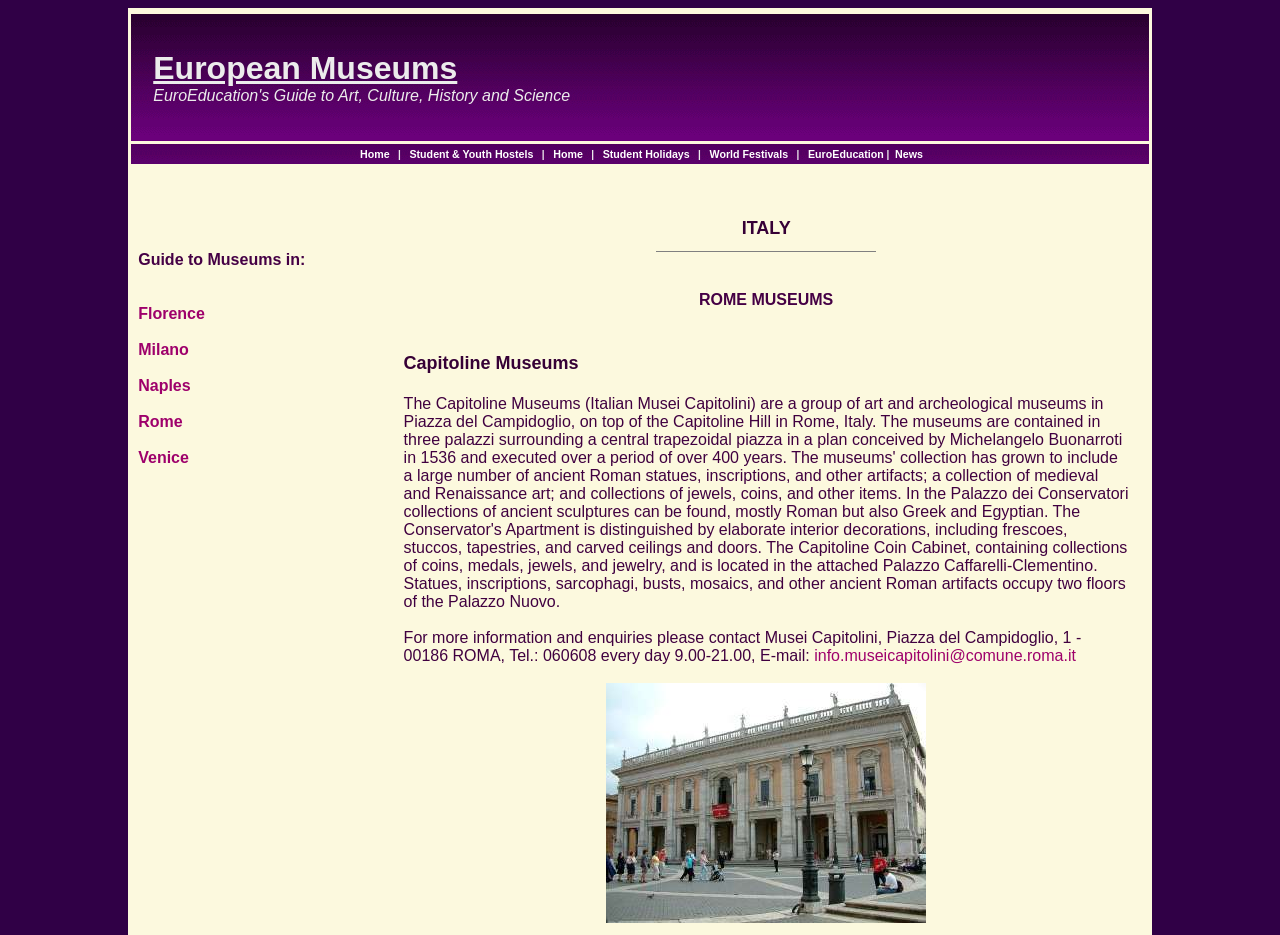Please mark the clickable region by giving the bounding box coordinates needed to complete this instruction: "Click European Museums".

[0.12, 0.07, 0.357, 0.088]